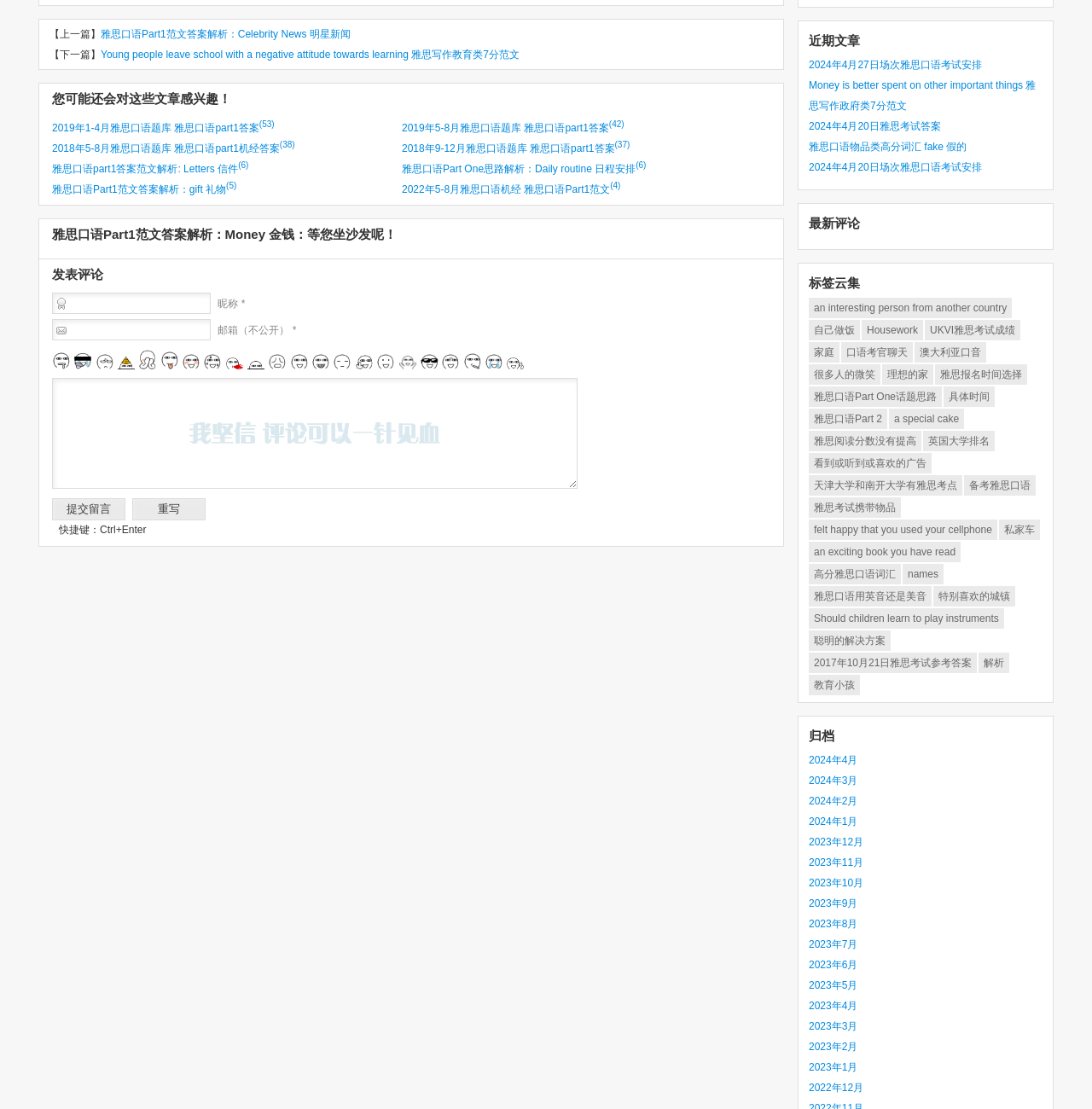How many superscript elements are there in the webpage?
Provide a comprehensive and detailed answer to the question.

There are 5 superscript elements in the webpage, which are located next to the links '2019年1-4月雅思口语题库 雅思口语part1答案(53)', '2019年5-8月雅思口语题库 雅思口语part1答案(42)', '2018年5-8月雅思口语题库 雅思口语part1机经答案(38)', '2018年9-12月雅思口语题库 雅思口语part1答案(37)', and '2022年5-8月雅思口语机经 雅思口语Part1范文(4)'.